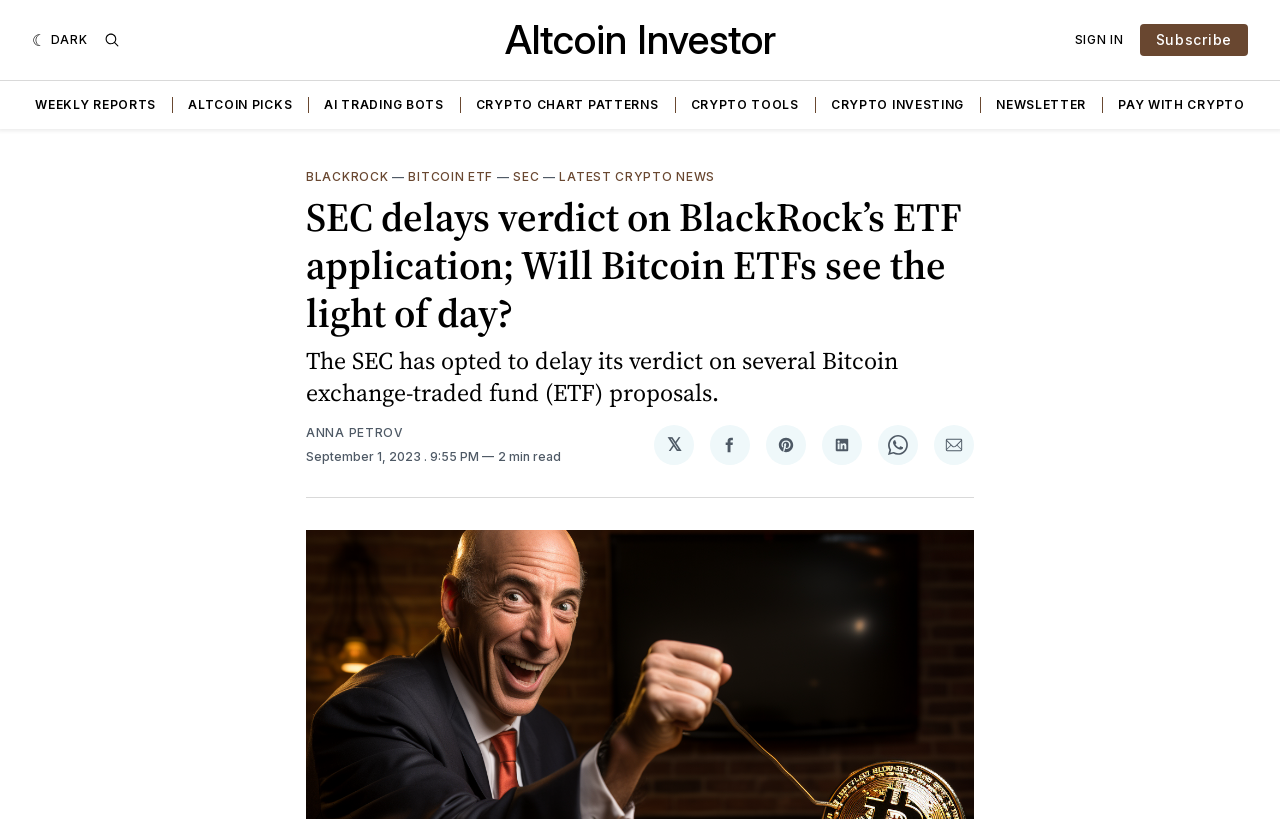Who is the author of the news article?
Refer to the image and offer an in-depth and detailed answer to the question.

The author of the news article can be determined by looking at the link 'ANNA PETROV' which is likely to be the author's name.